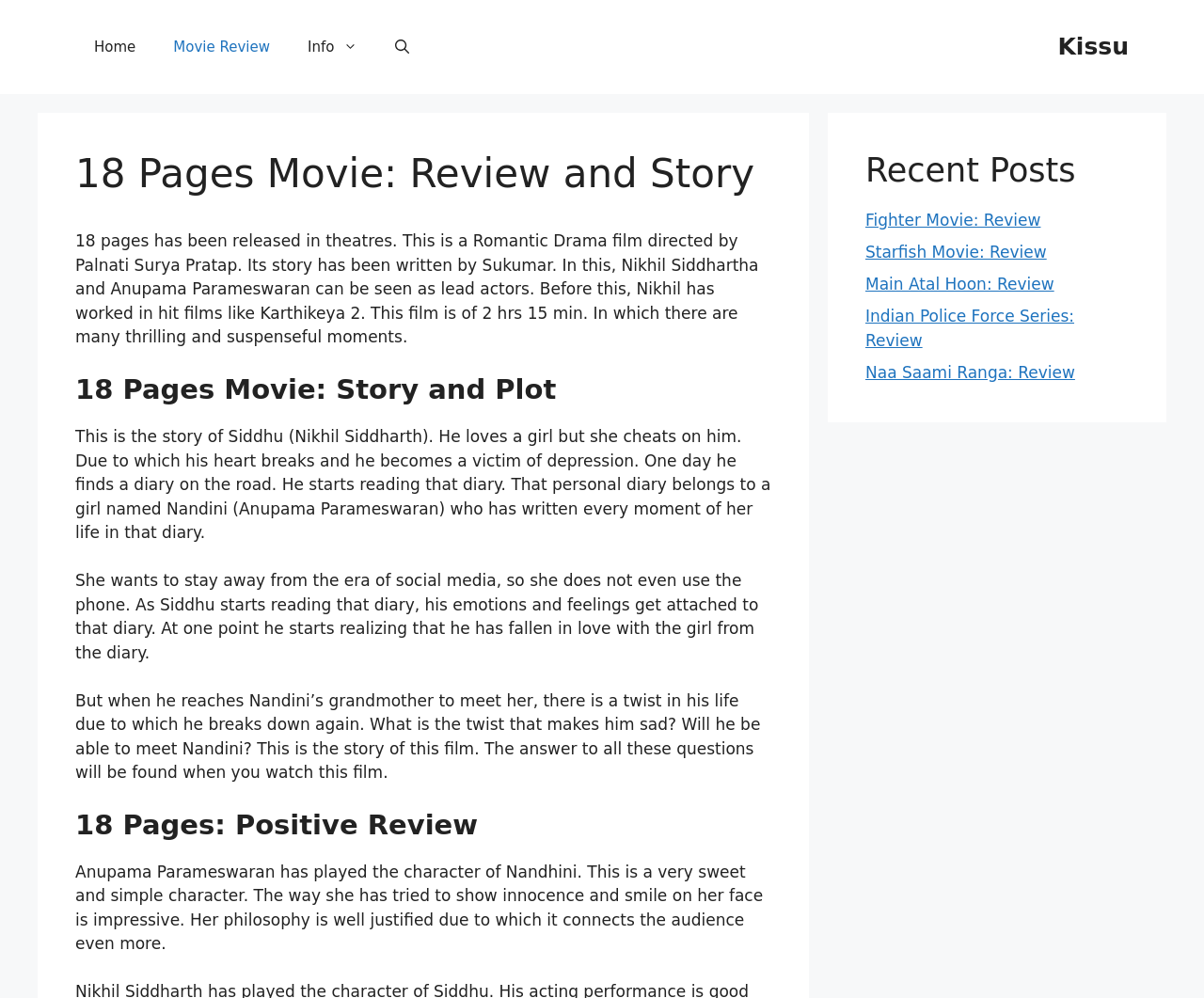Consider the image and give a detailed and elaborate answer to the question: 
What is the genre of the 18 Pages movie?

The genre of the 18 Pages movie can be determined by reading the static text element with the bounding box coordinates [0.062, 0.232, 0.63, 0.347], which states 'This is a Romantic Drama film directed by Palnati Surya Pratap.'